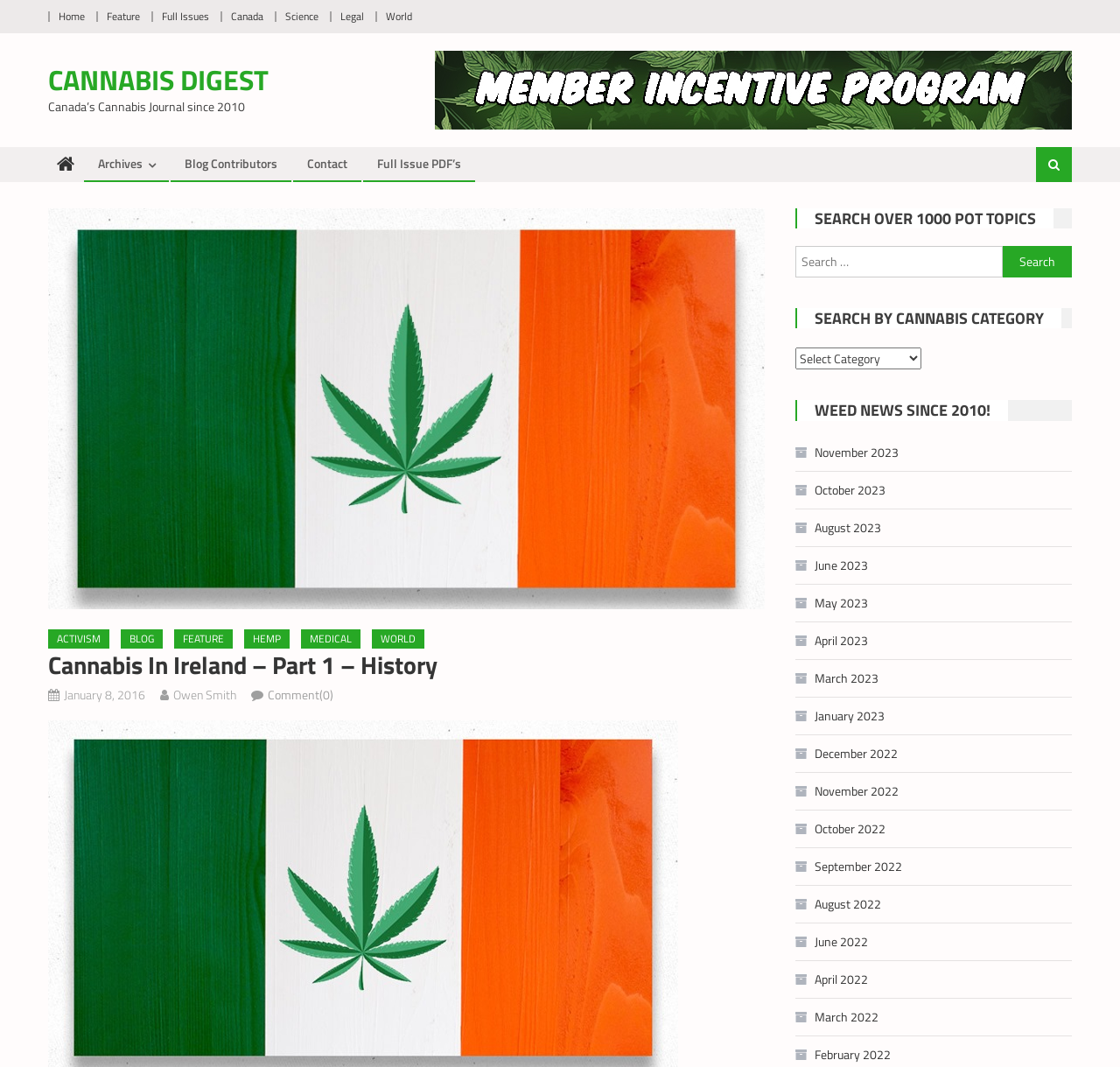Specify the bounding box coordinates of the element's region that should be clicked to achieve the following instruction: "Select a cannabis category". The bounding box coordinates consist of four float numbers between 0 and 1, in the format [left, top, right, bottom].

[0.71, 0.326, 0.823, 0.346]